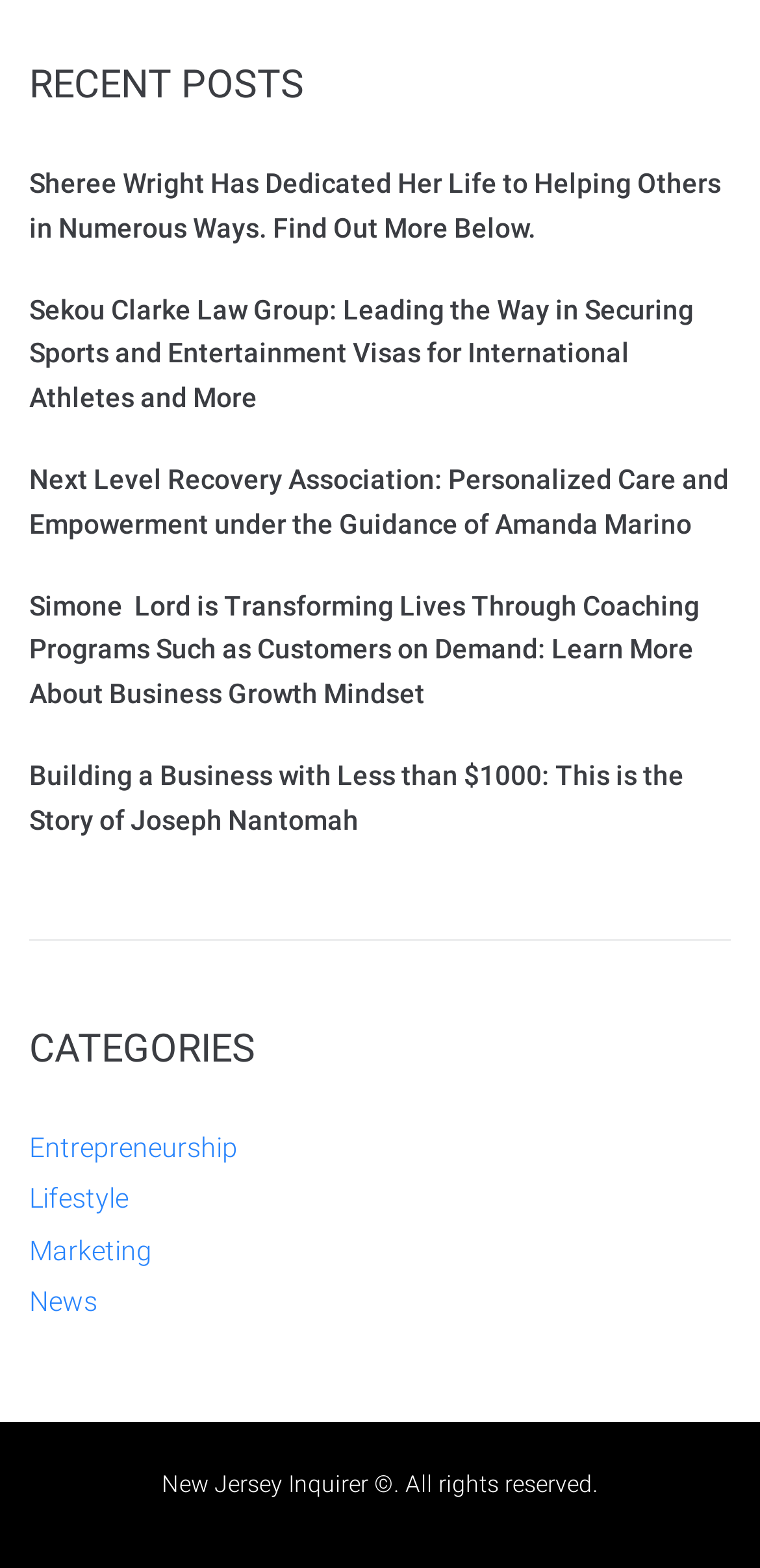Please find the bounding box coordinates of the element that must be clicked to perform the given instruction: "read about Sheree Wright". The coordinates should be four float numbers from 0 to 1, i.e., [left, top, right, bottom].

[0.038, 0.107, 0.949, 0.155]